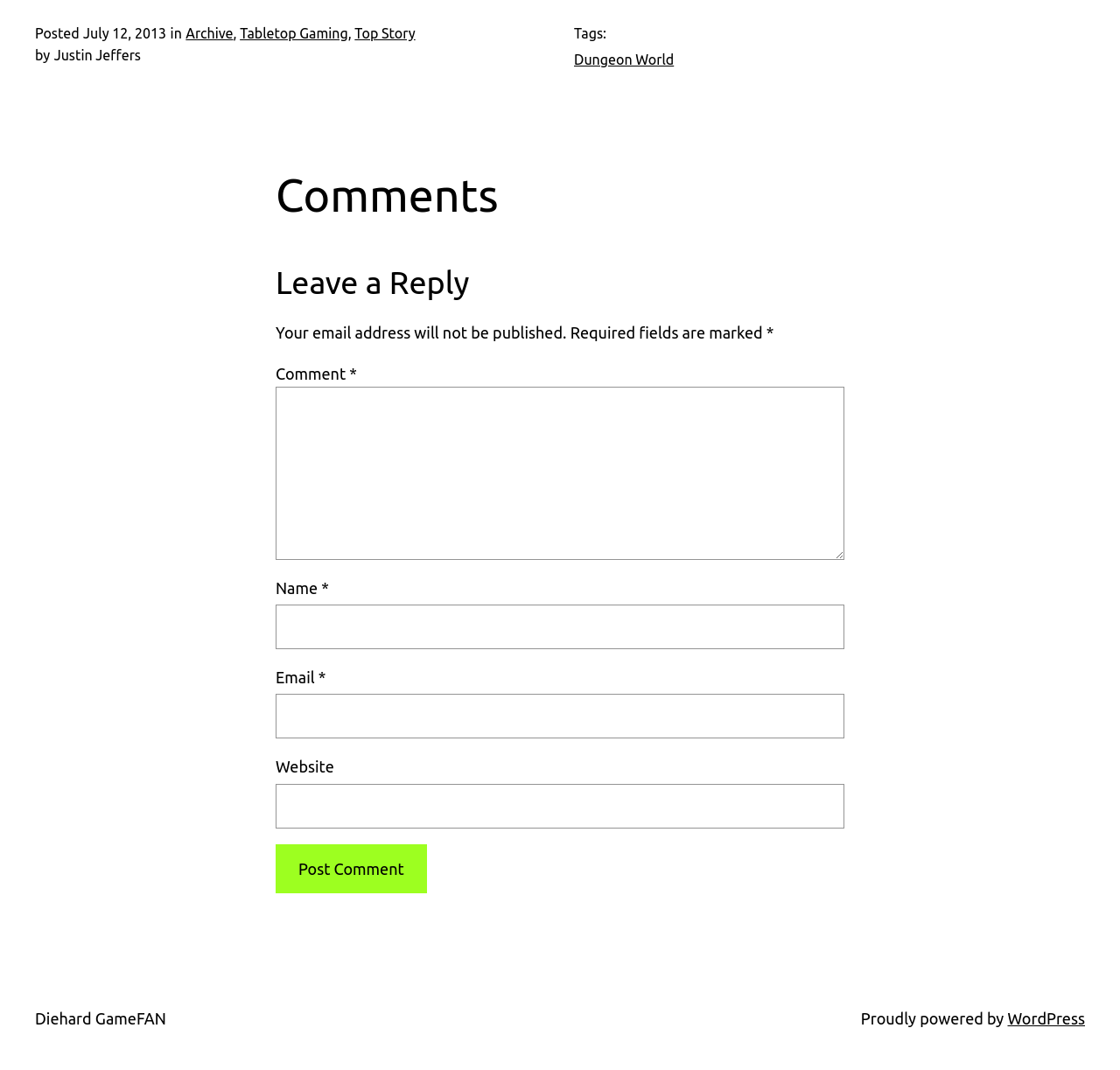Indicate the bounding box coordinates of the clickable region to achieve the following instruction: "Enter your email address in the 'Email' field."

[0.246, 0.649, 0.754, 0.69]